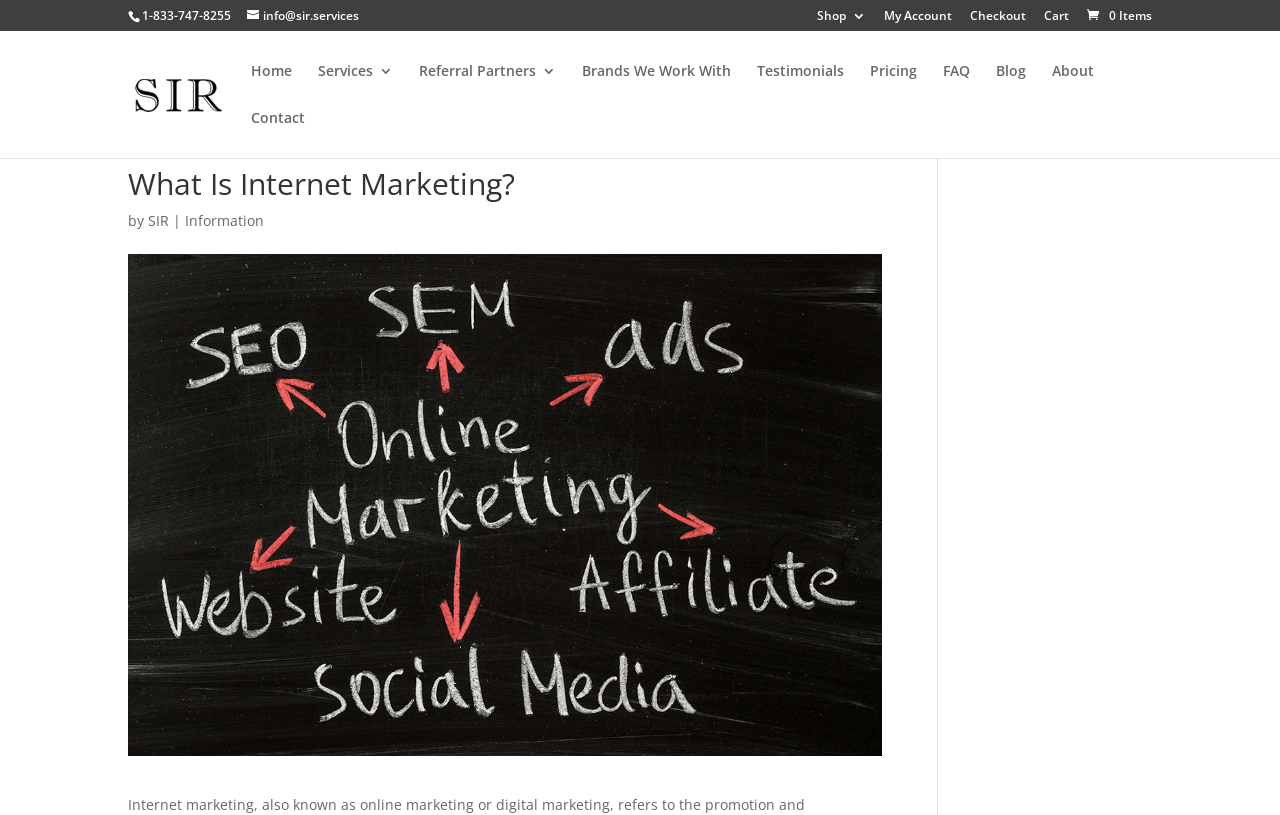Describe all the key features and sections of the webpage thoroughly.

The webpage is about "What Is Internet Marketing?" by SIR. At the top left, there is a phone number "1-833-747-8255" and an email address "info@sir.services" next to it. On the same line, there are several links to the right, including "Shop 3", "My Account", "Checkout", "Cart", and "0 Items". 

Below the top line, there is a logo of "SIR" with a link to the homepage. Under the logo, there is a navigation menu with links to "Home", "Services 3", "Referral Partners 3", "Brands We Work With", "Testimonials", "Pricing", "FAQ", "Blog", "About", and "Contact". 

The main content of the webpage starts with a heading "What Is Internet Marketing?" followed by the text "by SIR | Information".